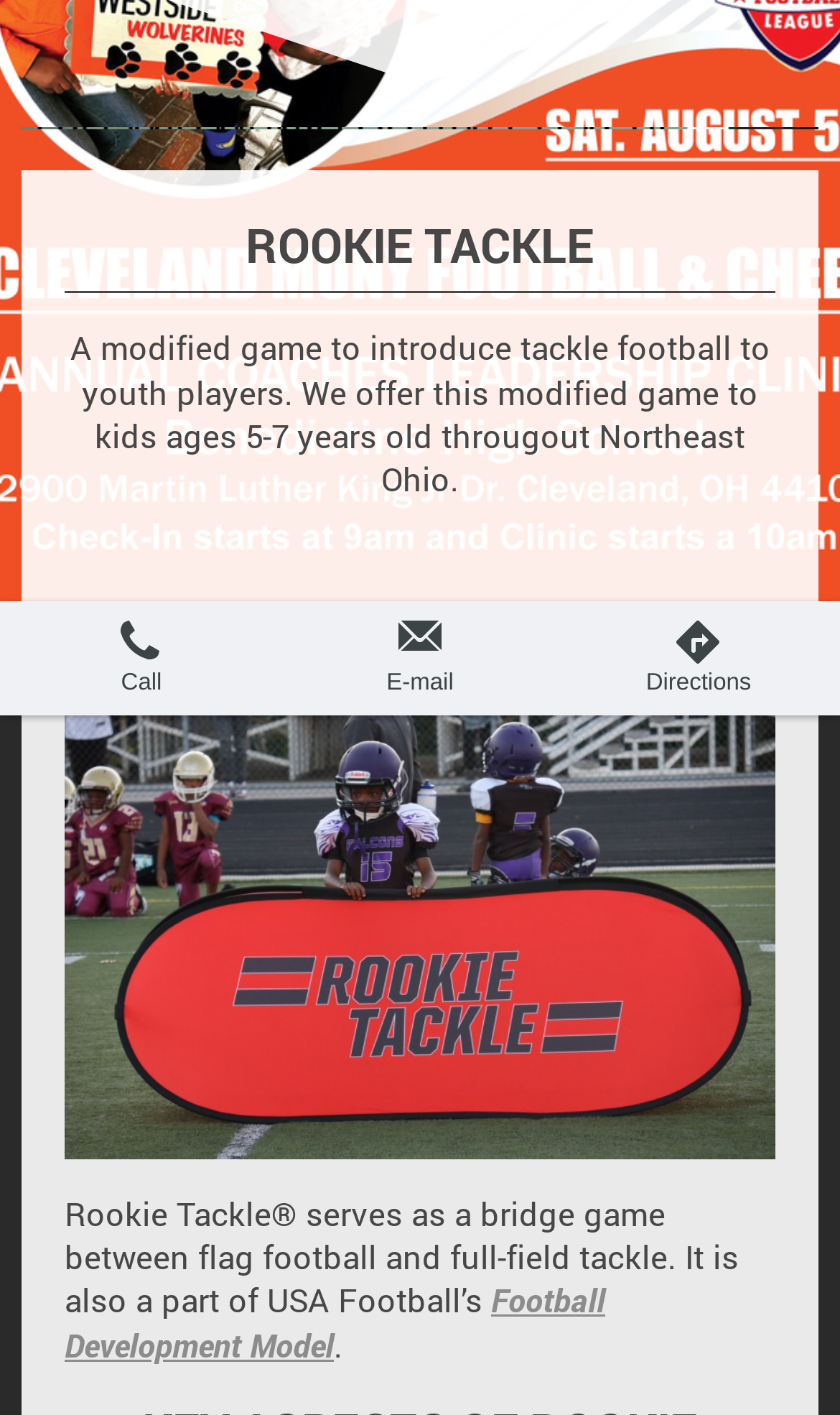From the screenshot, find the bounding box of the UI element matching this description: "Football Development Model". Supply the bounding box coordinates in the form [left, top, right, bottom], each a float between 0 and 1.

[0.077, 0.903, 0.721, 0.965]